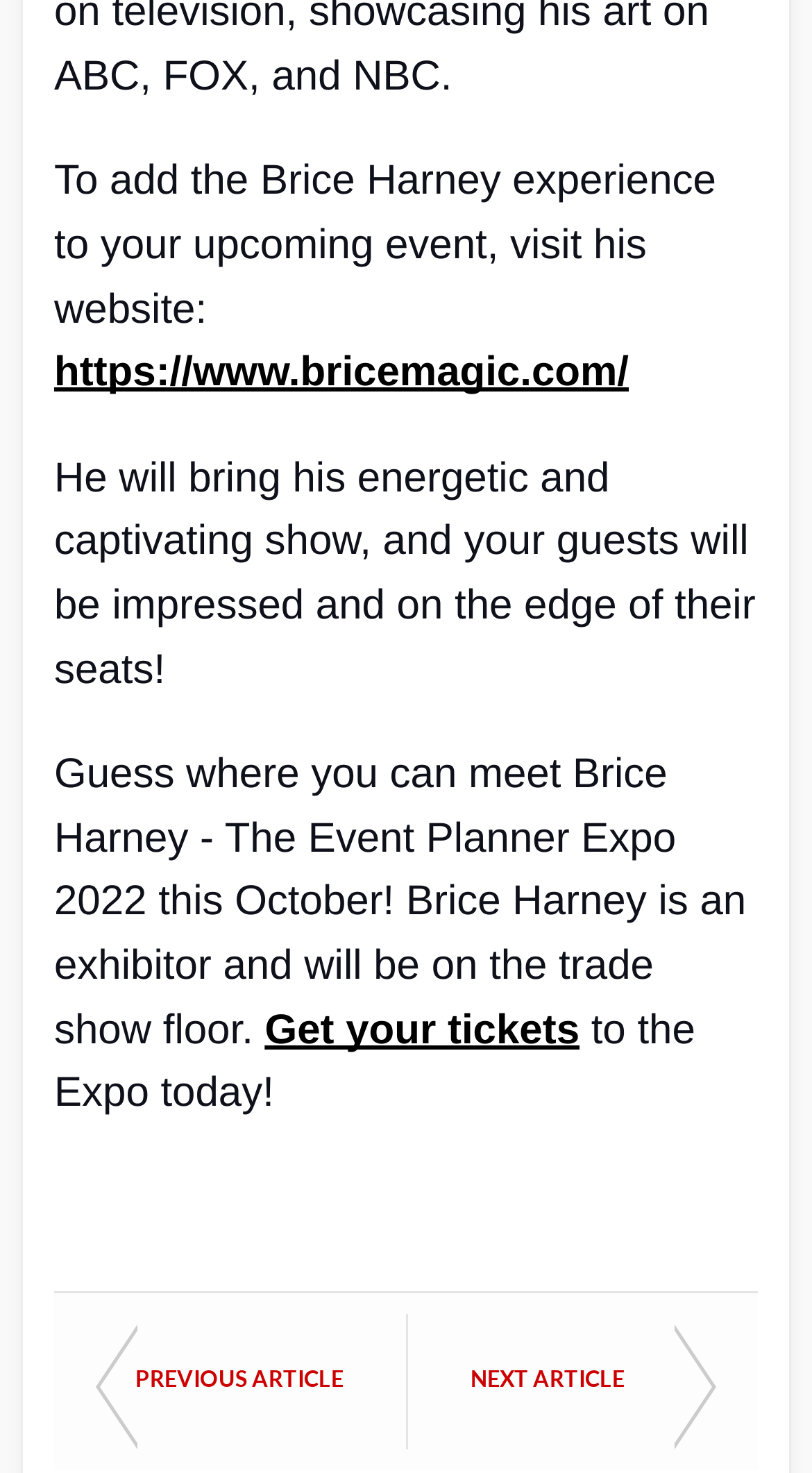Where can you meet Brice Harney in October?
Look at the image and respond with a one-word or short-phrase answer.

The Event Planner Expo 2022